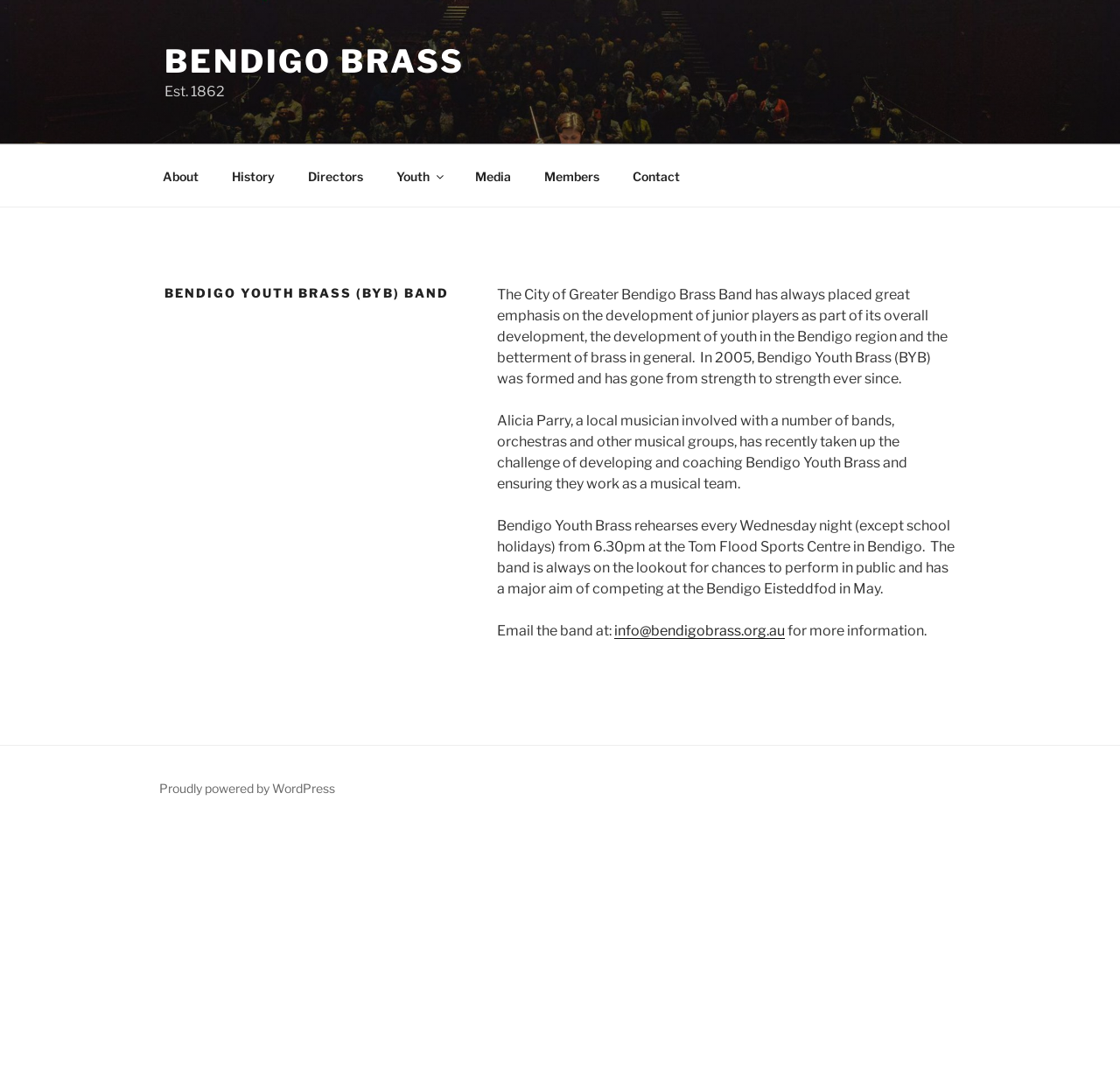Use a single word or phrase to answer this question: 
In what year was the band formed?

2005